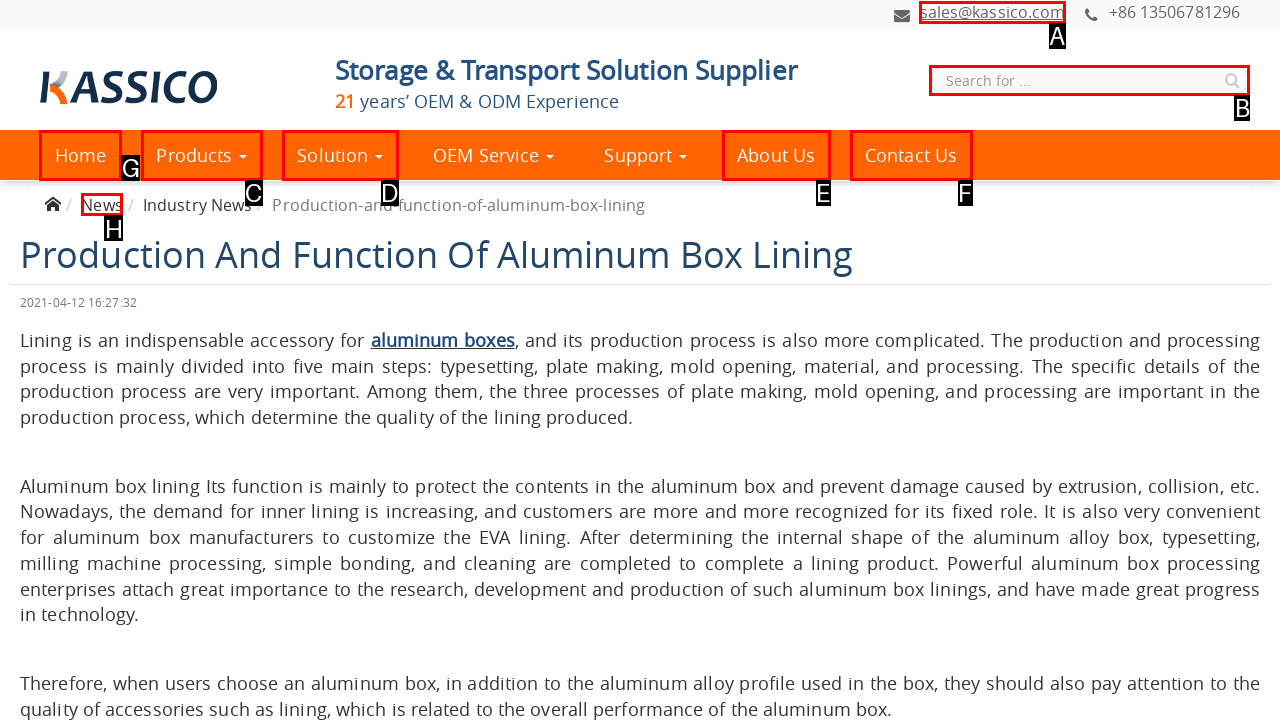Determine which UI element you should click to perform the task: Go to home page
Provide the letter of the correct option from the given choices directly.

G